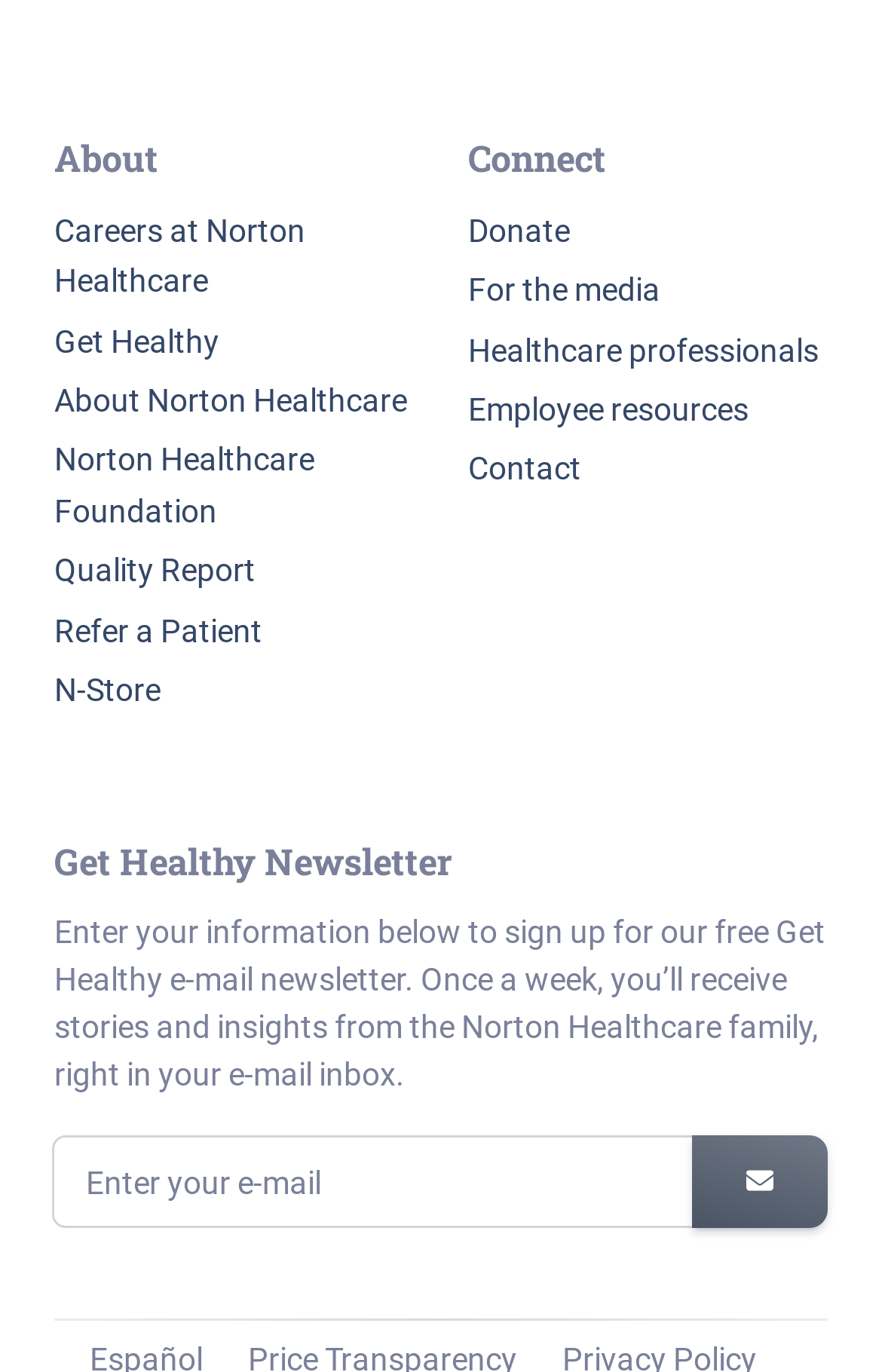Provide the bounding box coordinates, formatted as (top-left x, top-left y, bottom-right x, bottom-right y), with all values being floating point numbers between 0 and 1. Identify the bounding box of the UI element that matches the description: Get Healthy

[0.062, 0.23, 0.469, 0.274]